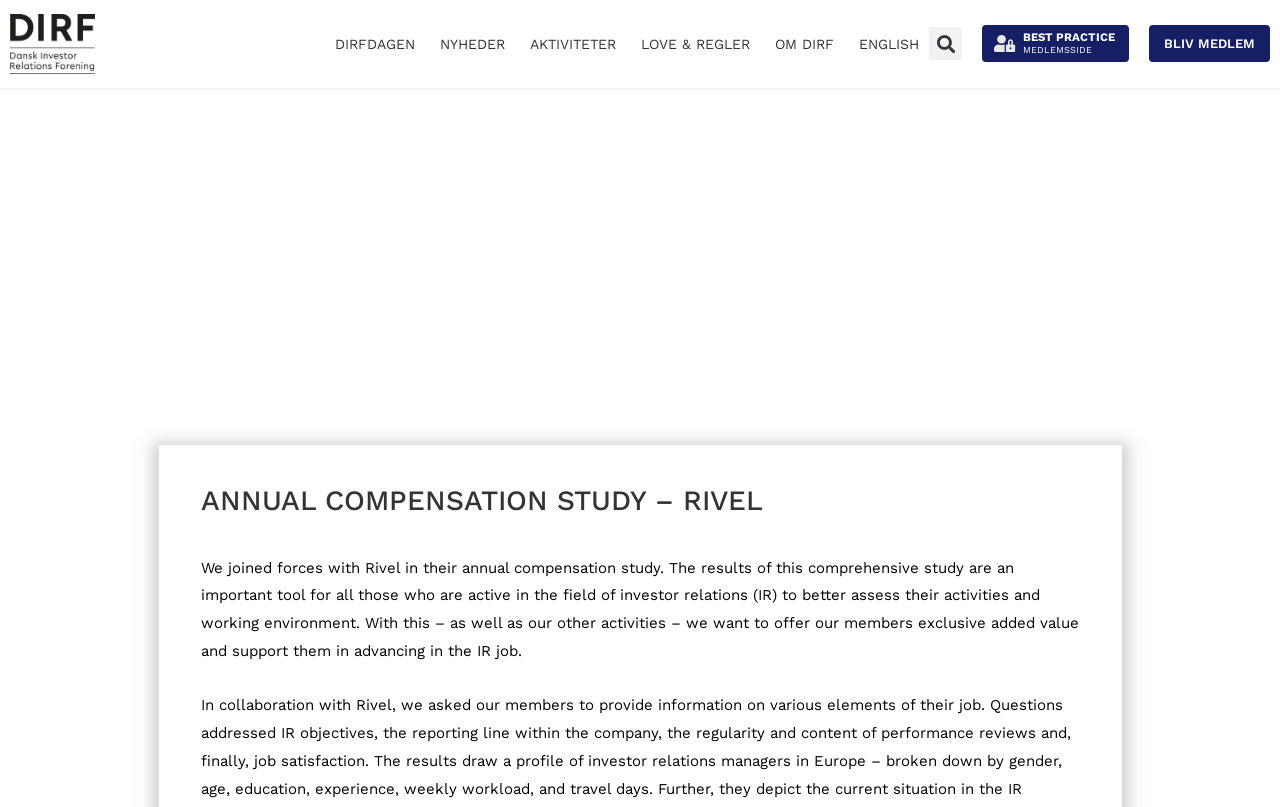Please provide a one-word or short phrase answer to the question:
How many links are in the top navigation bar?

6